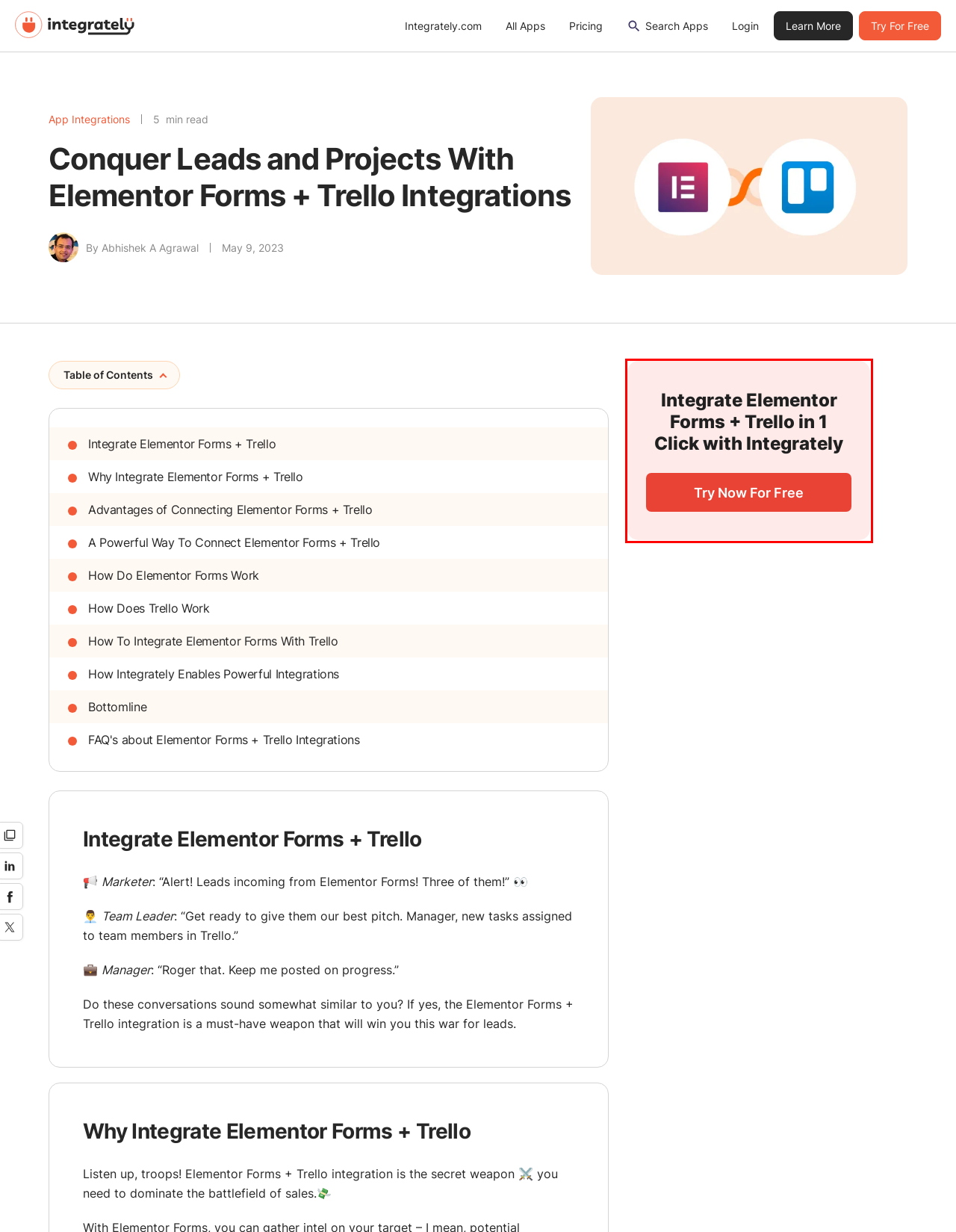Analyze the webpage screenshot with a red bounding box highlighting a UI element. Select the description that best matches the new webpage after clicking the highlighted element. Here are the options:
A. 20 Million+ Ready Automations For 1100+ Apps | Integrately
B. How to integrate Trello & Elementor Forms | 1 click ▶️ integration
C. Integrately vs IFTTT: Get The Best in 2024
D. Integrately Blog - Integrate in 1 click
E. Elementor Forms Integrations: 80038 Ready-To-Activate ▶️ Integrations
F. Best Zapier Alternatives - Switch to better automation (2024)
G. Integrately
H. Integrations - Integrately

B